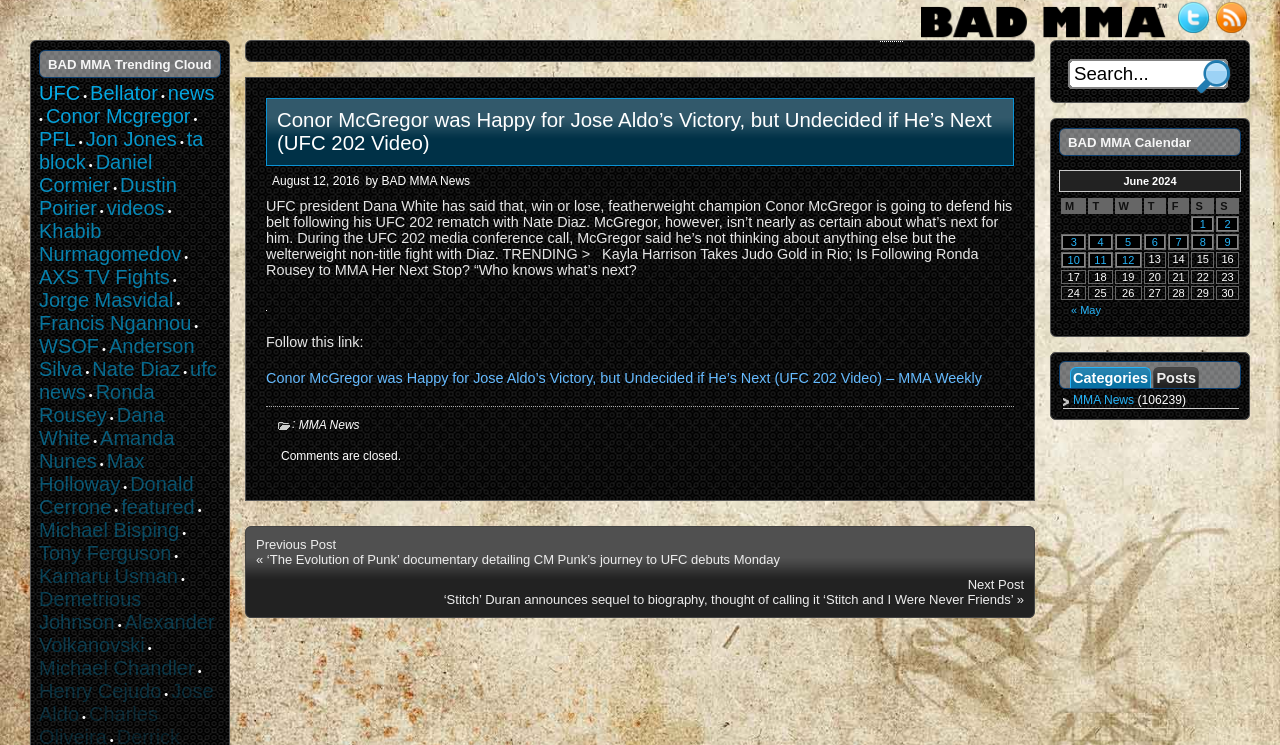Determine the bounding box for the UI element that matches this description: "input value="Search..." name="s" value="Search..."".

[0.839, 0.083, 0.934, 0.115]